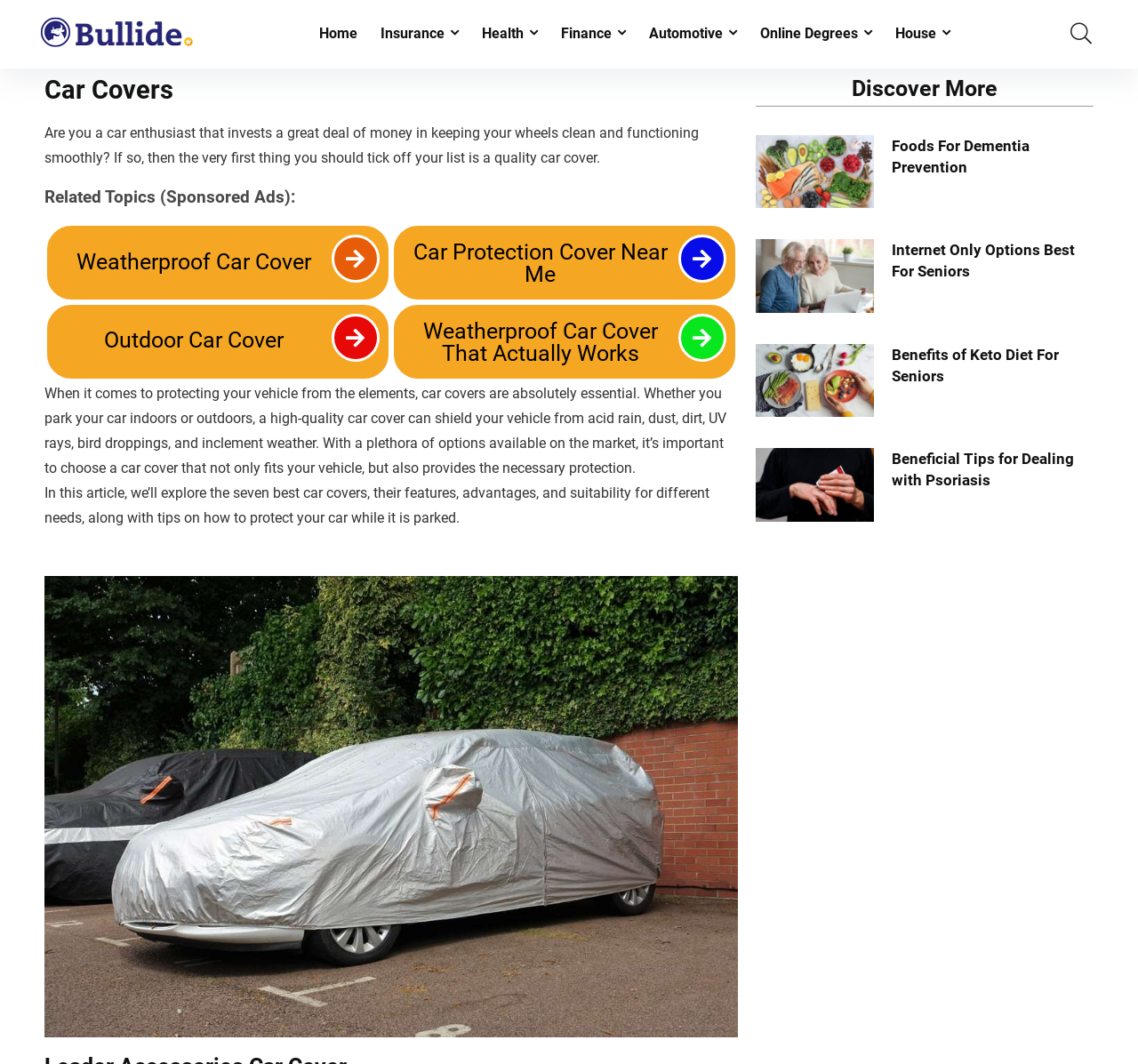Provide a short answer to the following question with just one word or phrase: How many articles are listed under 'Discover More'?

4